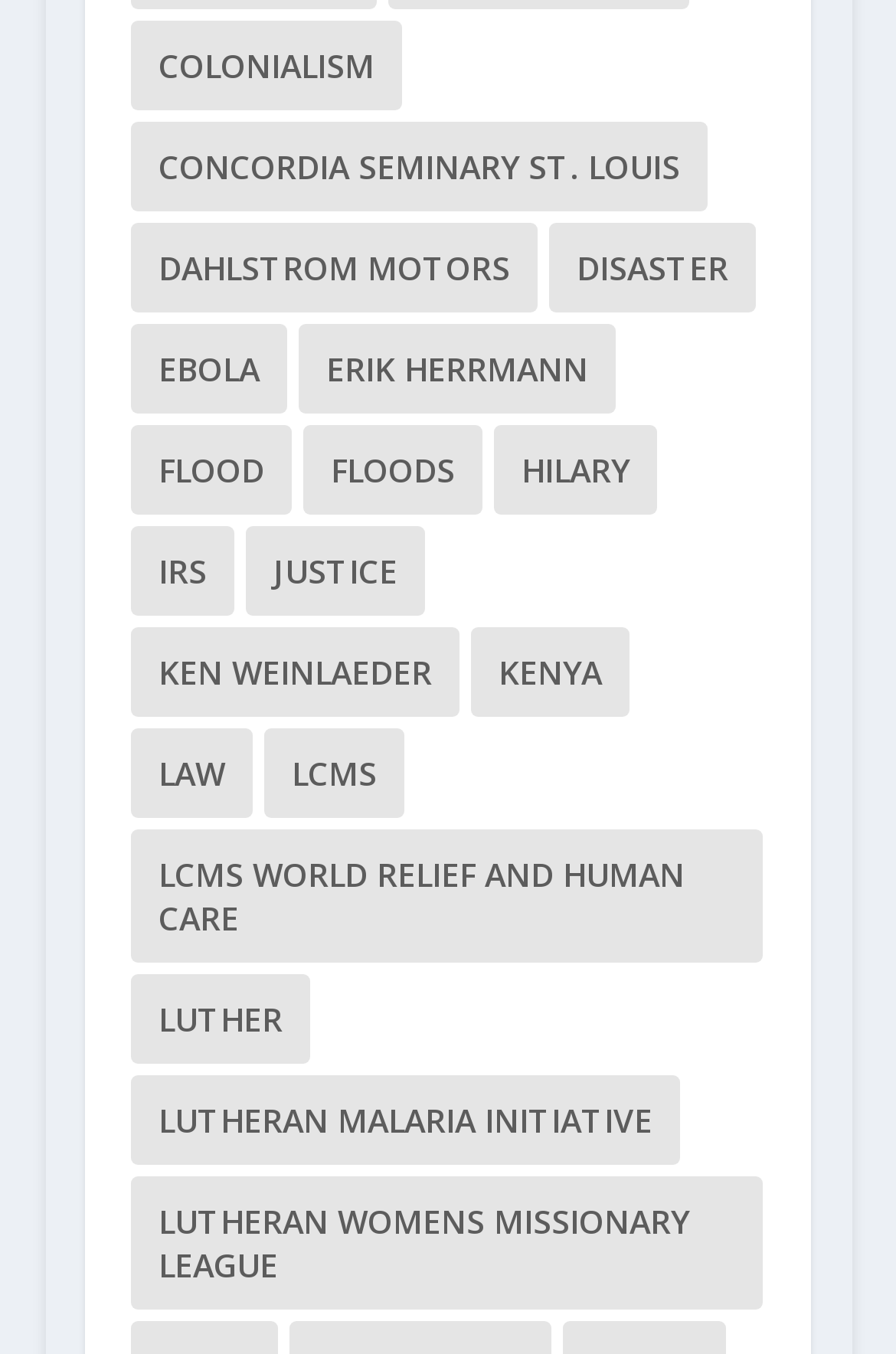Identify the bounding box for the UI element described as: "Lutheran Malaria Initiative". Ensure the coordinates are four float numbers between 0 and 1, formatted as [left, top, right, bottom].

[0.146, 0.794, 0.759, 0.86]